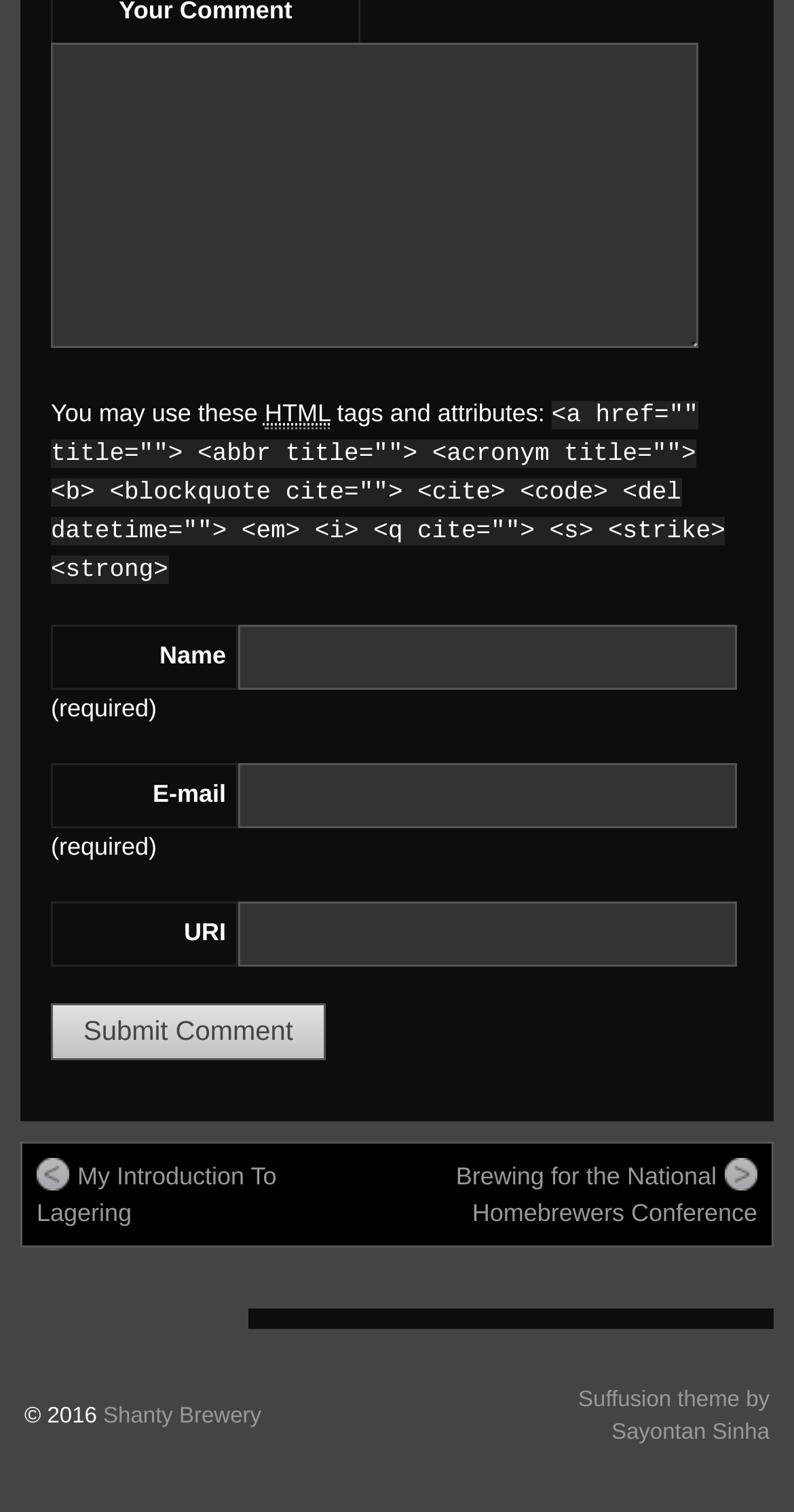Indicate the bounding box coordinates of the element that must be clicked to execute the instruction: "Explore the 'Blaxxsoul' link". The coordinates should be given as four float numbers between 0 and 1, i.e., [left, top, right, bottom].

None